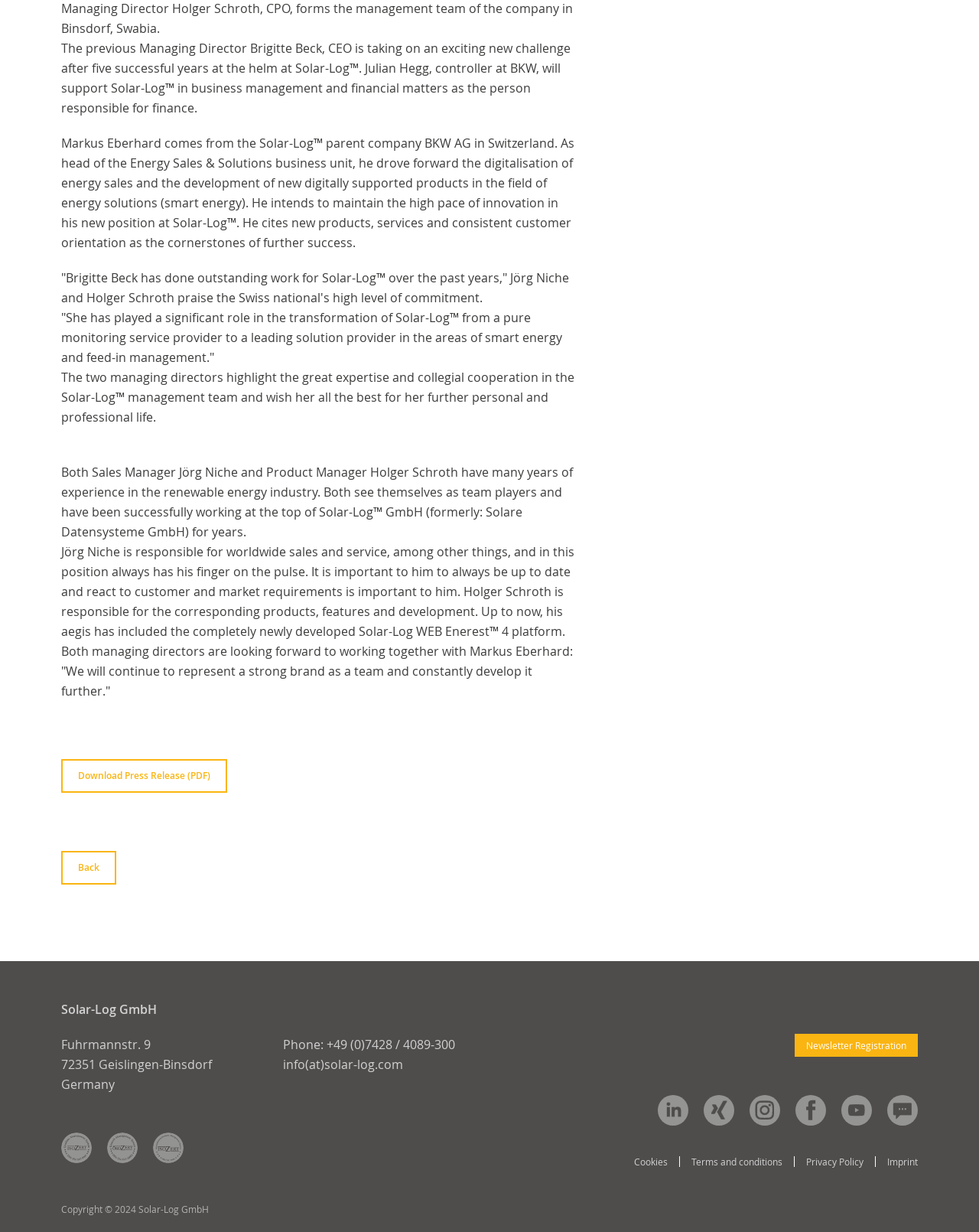Please identify the bounding box coordinates of where to click in order to follow the instruction: "Visit LinkedIn page".

[0.672, 0.889, 0.703, 0.914]